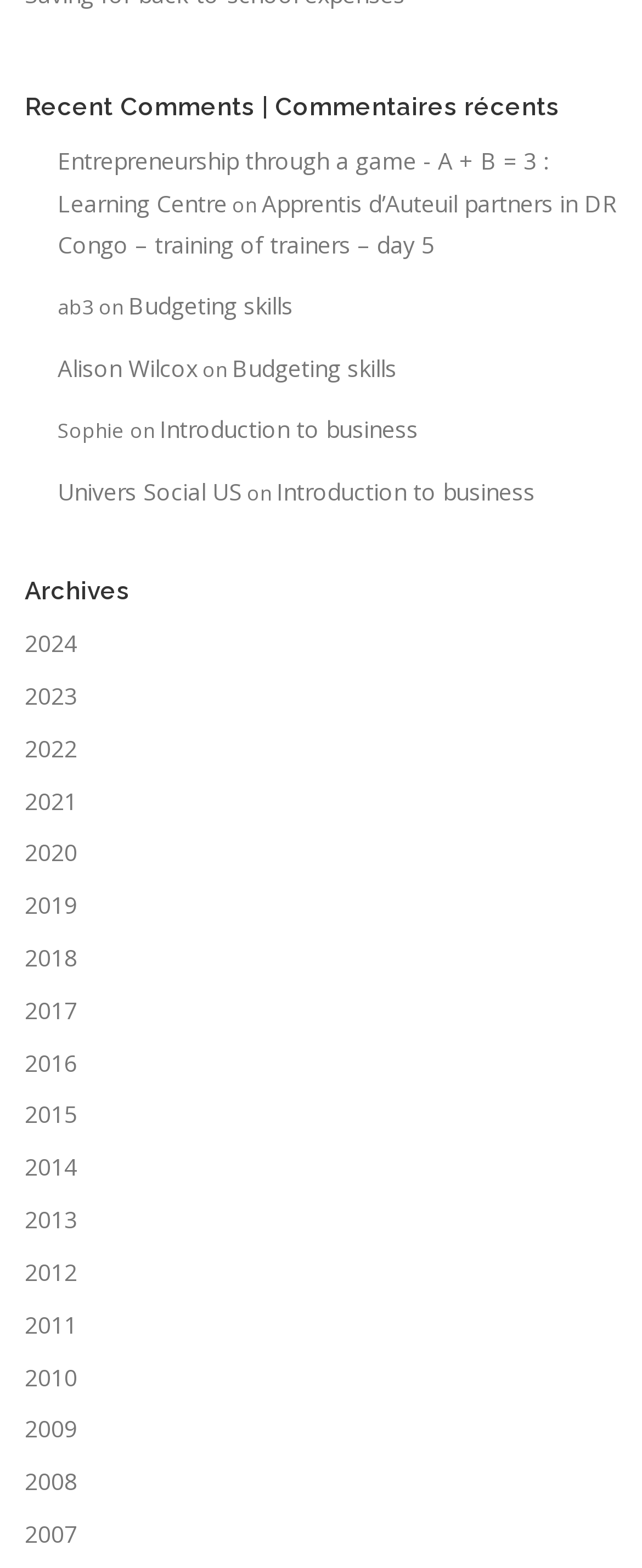Kindly determine the bounding box coordinates of the area that needs to be clicked to fulfill this instruction: "Visit the Univers Social US page".

[0.09, 0.303, 0.377, 0.323]